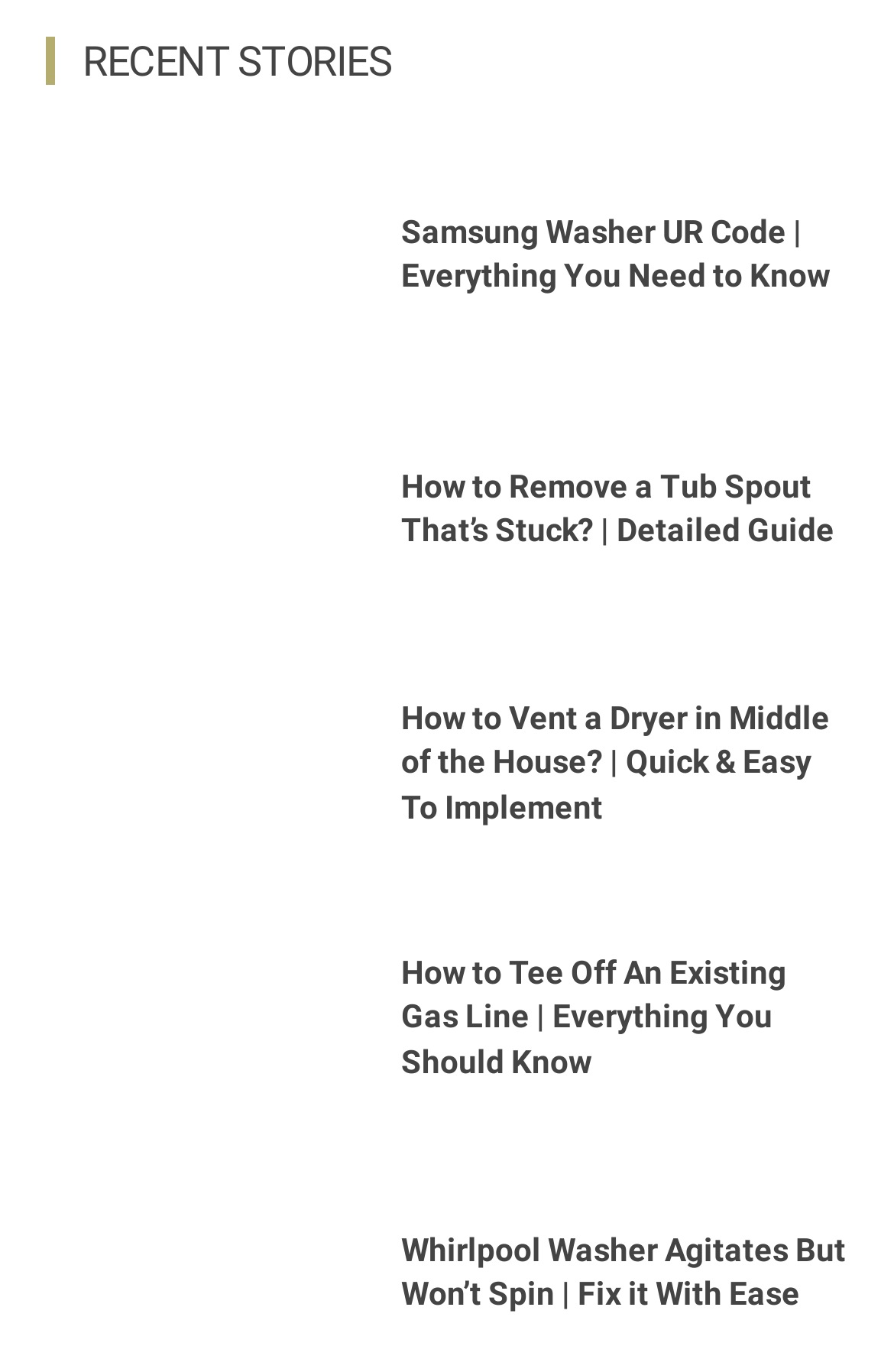What is the topic of the first link?
Look at the webpage screenshot and answer the question with a detailed explanation.

The topic of the first link is 'Samsung Washer UR Code' because the link text 'Samsung Washer UR Code | Everything You Need to Know' is displayed, indicating that the link is related to Samsung Washer UR Code.